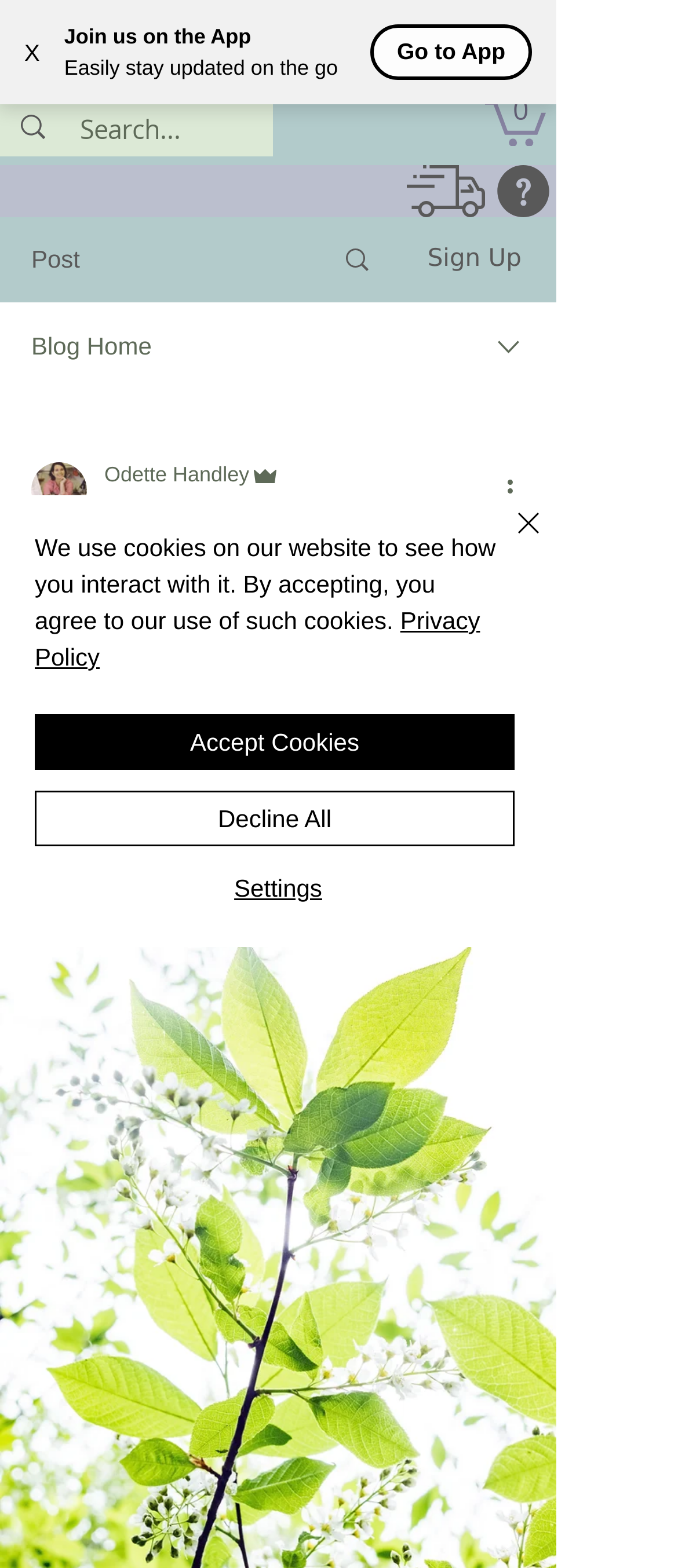Please find the bounding box coordinates of the element that you should click to achieve the following instruction: "Search for something". The coordinates should be presented as four float numbers between 0 and 1: [left, top, right, bottom].

[0.0, 0.062, 0.403, 0.1]